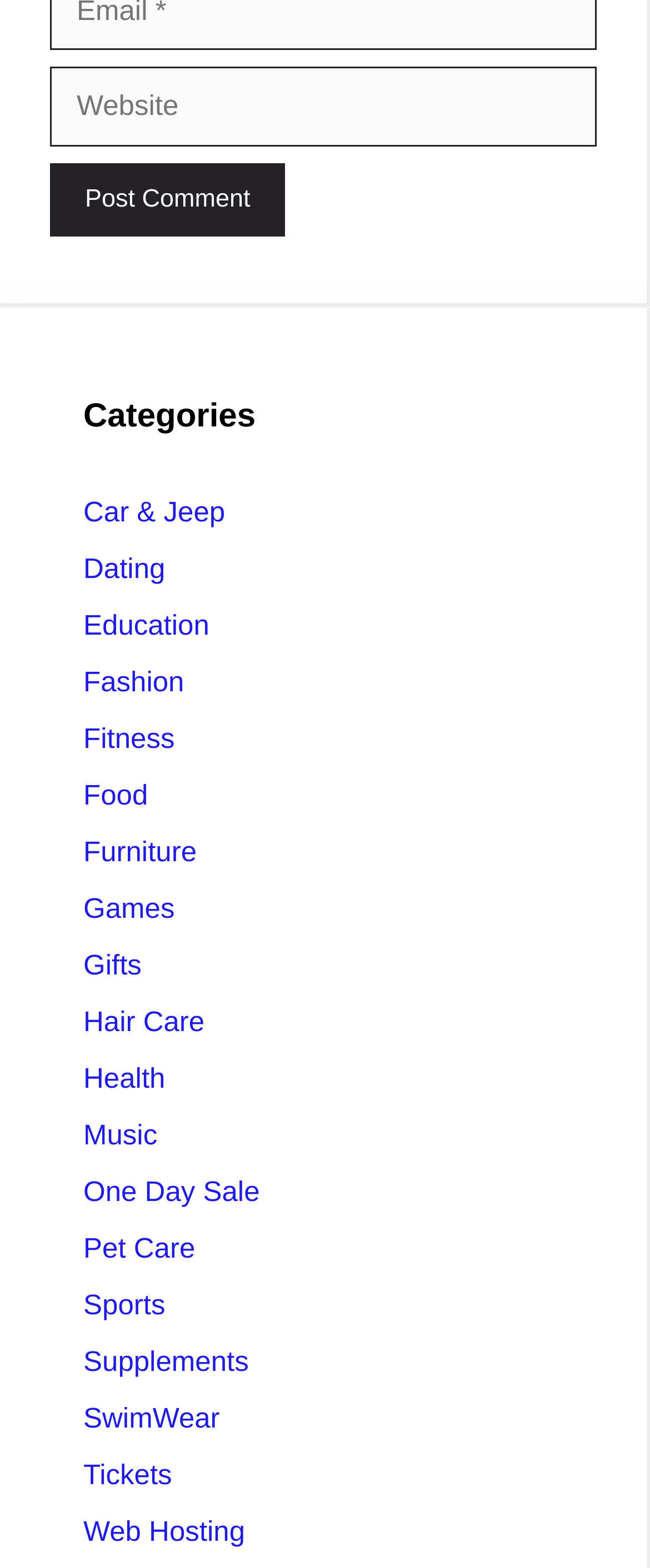Specify the bounding box coordinates of the region I need to click to perform the following instruction: "Explore Education". The coordinates must be four float numbers in the range of 0 to 1, i.e., [left, top, right, bottom].

[0.128, 0.389, 0.322, 0.409]